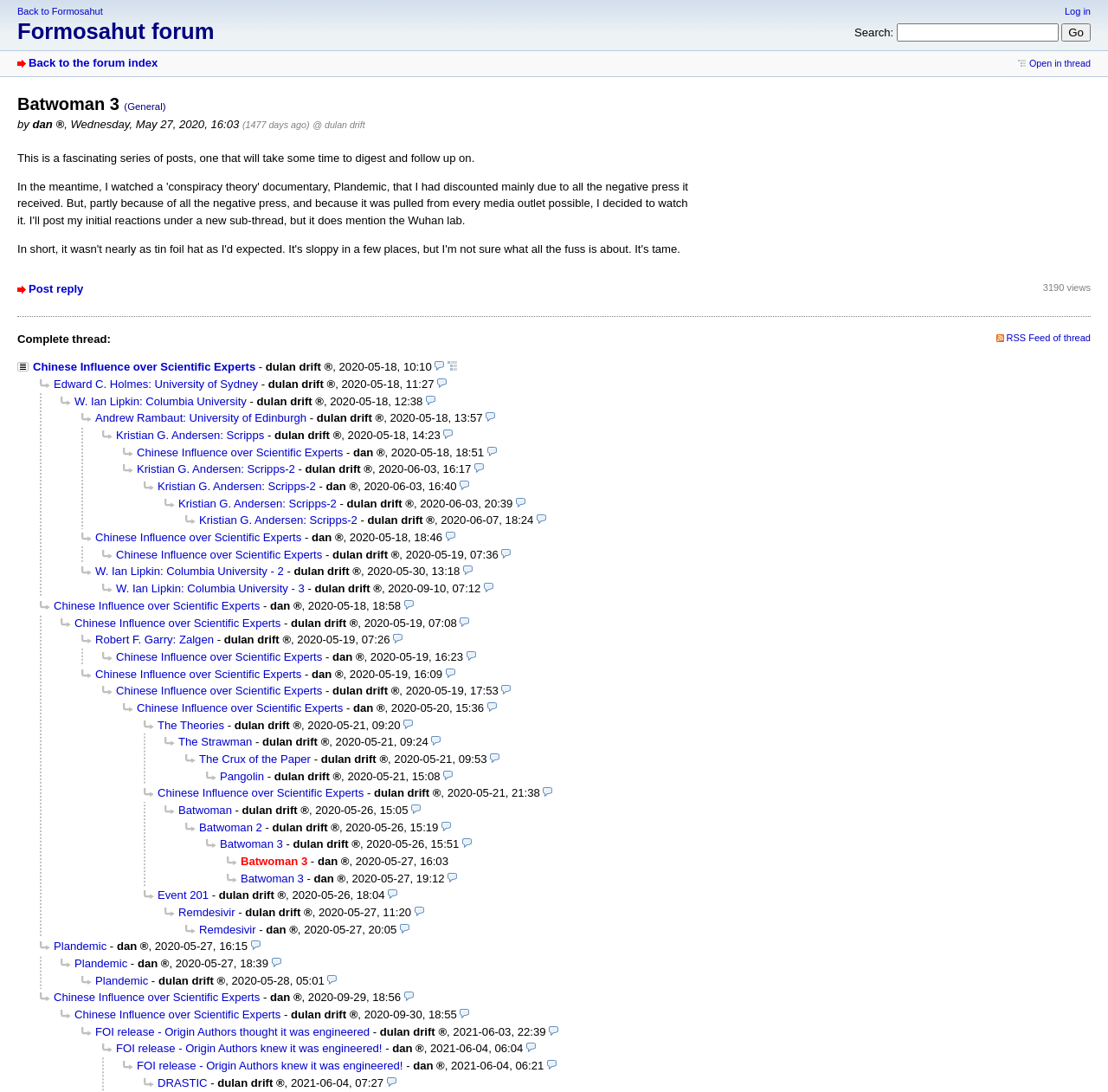What is the date of the post 'Batwoman 3 (General)'?
Respond to the question with a well-detailed and thorough answer.

I found the answer by looking at the header section of the post 'Batwoman 3 (General)' where it displays the date and time of the post, which is 'Wednesday, May 27, 2020, 16:03'.